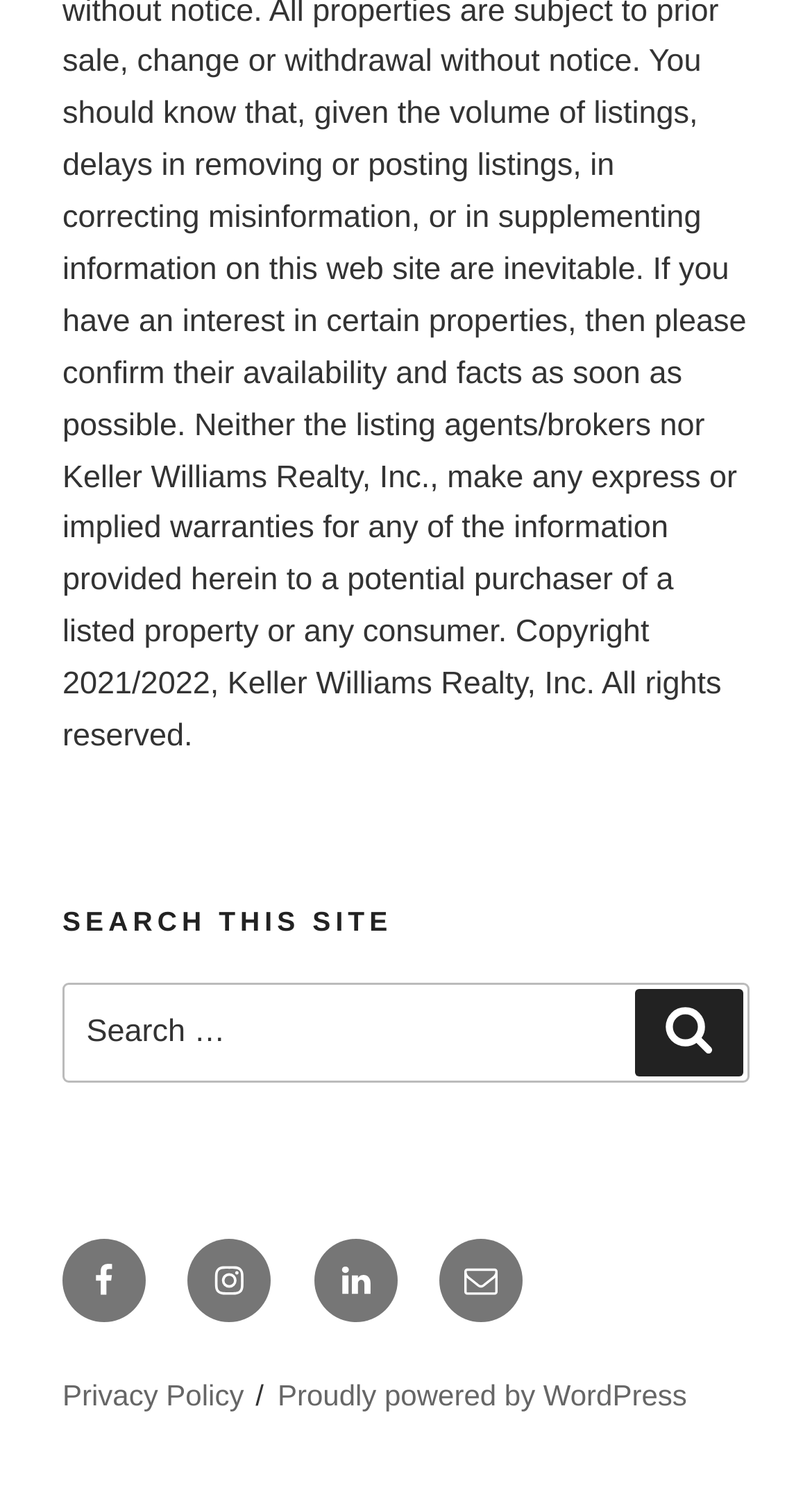Using the provided element description: "Privacy Policy", identify the bounding box coordinates. The coordinates should be four floats between 0 and 1 in the order [left, top, right, bottom].

[0.077, 0.921, 0.3, 0.943]